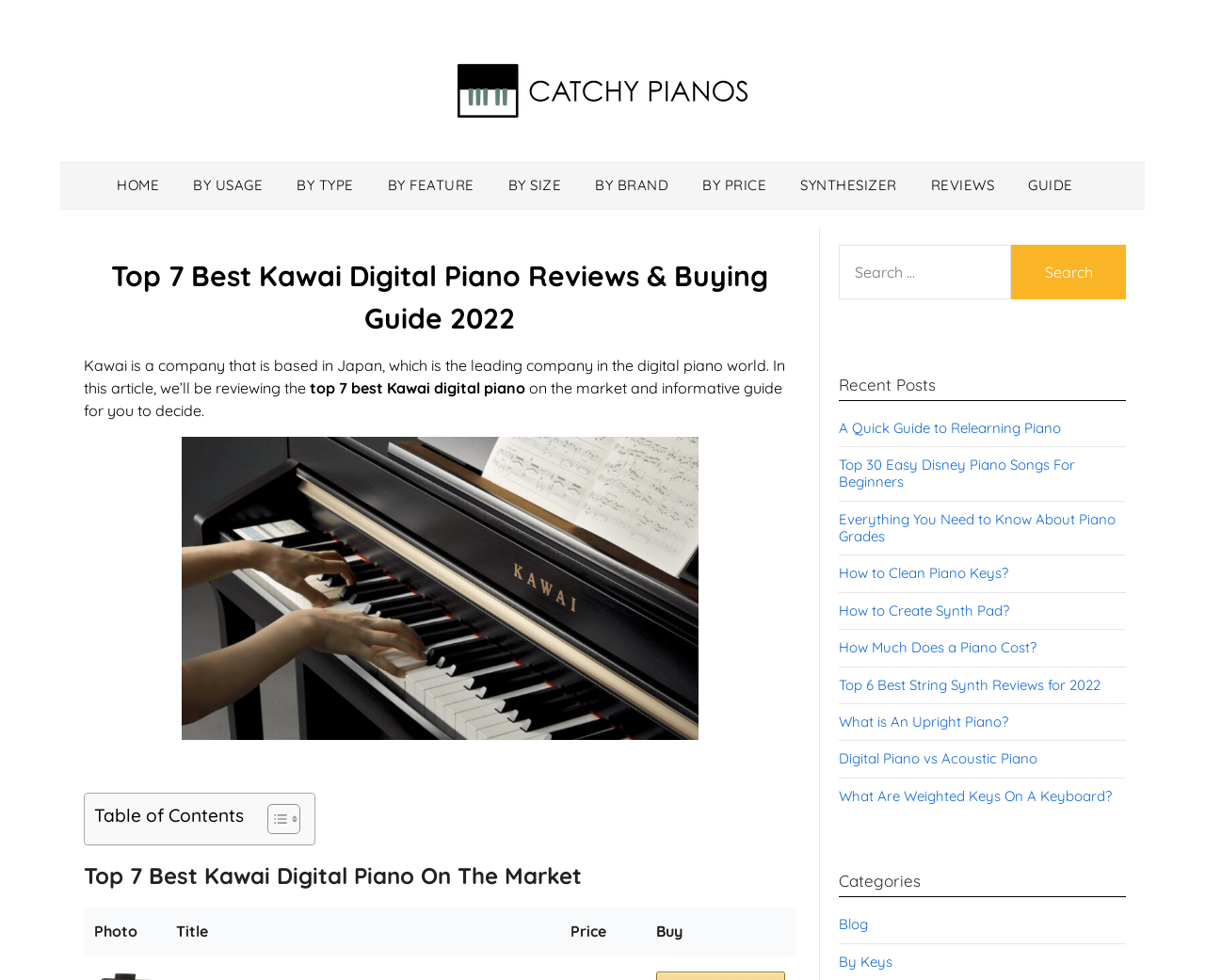Identify the coordinates of the bounding box for the element described below: "What is An Upright Piano?". Return the coordinates as four float numbers between 0 and 1: [left, top, right, bottom].

[0.696, 0.727, 0.837, 0.745]